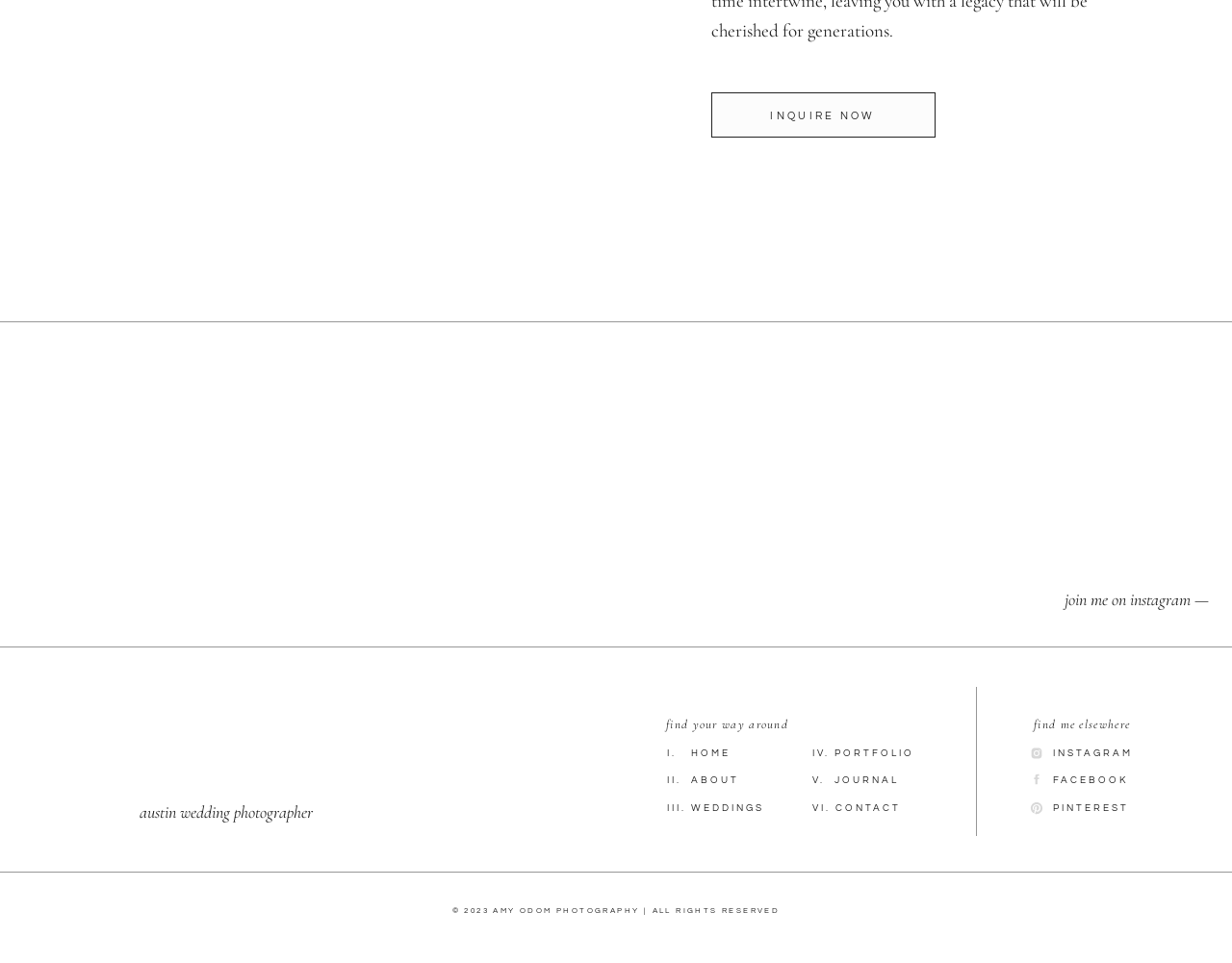Respond with a single word or phrase:
What is the photographer's name?

AMY ODOM